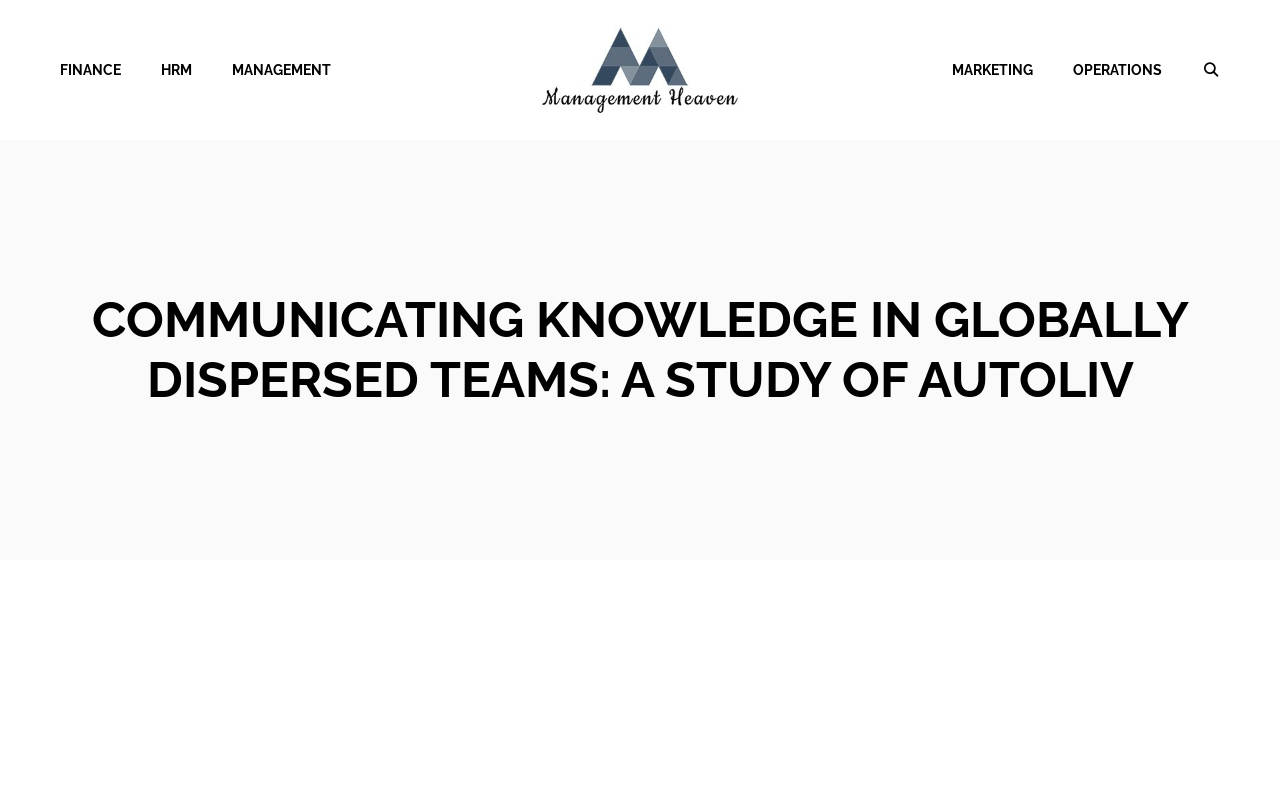Is there a search bar on the page?
Answer the question with a detailed and thorough explanation.

I found a link with the text 'Open Search Bar' in the primary navigation element, which suggests that there is a search bar on the page.